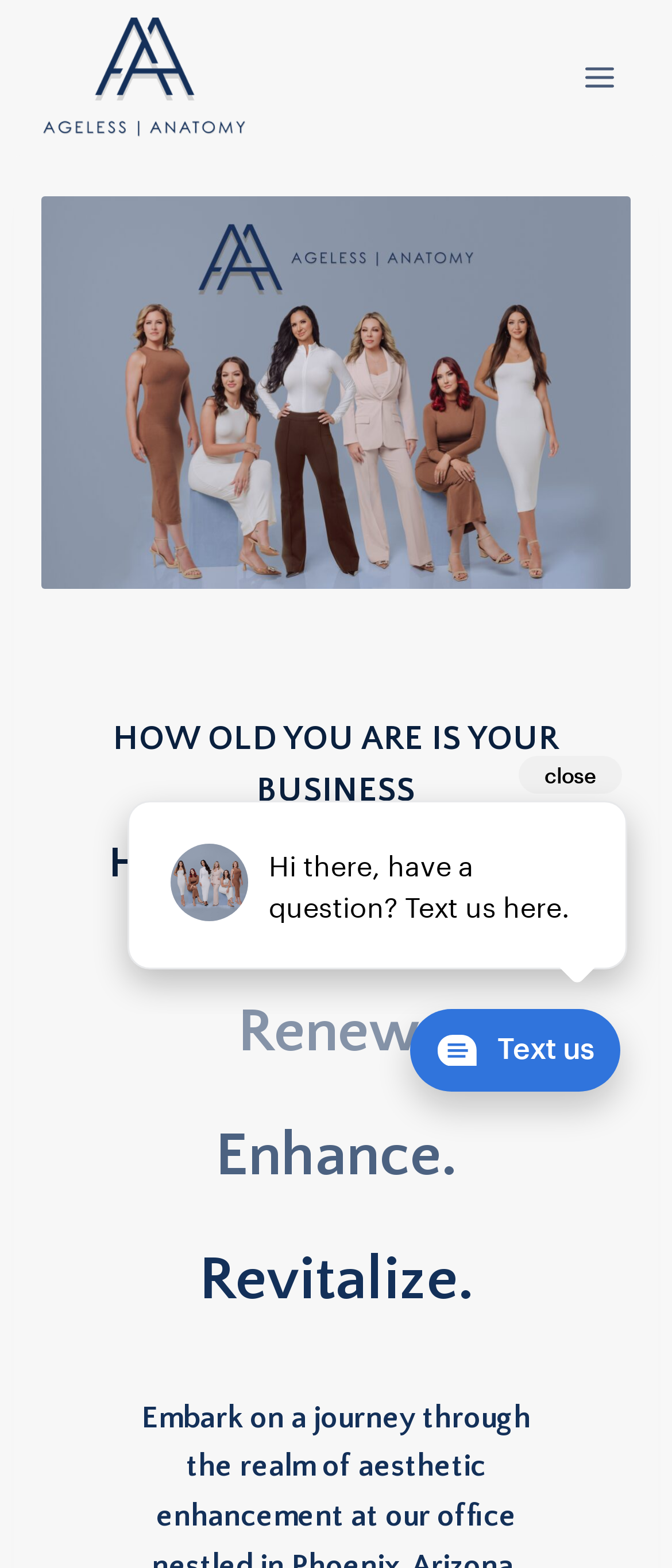Answer succinctly with a single word or phrase:
What is the name of the med spa?

Ageless Anatomy Med Spa